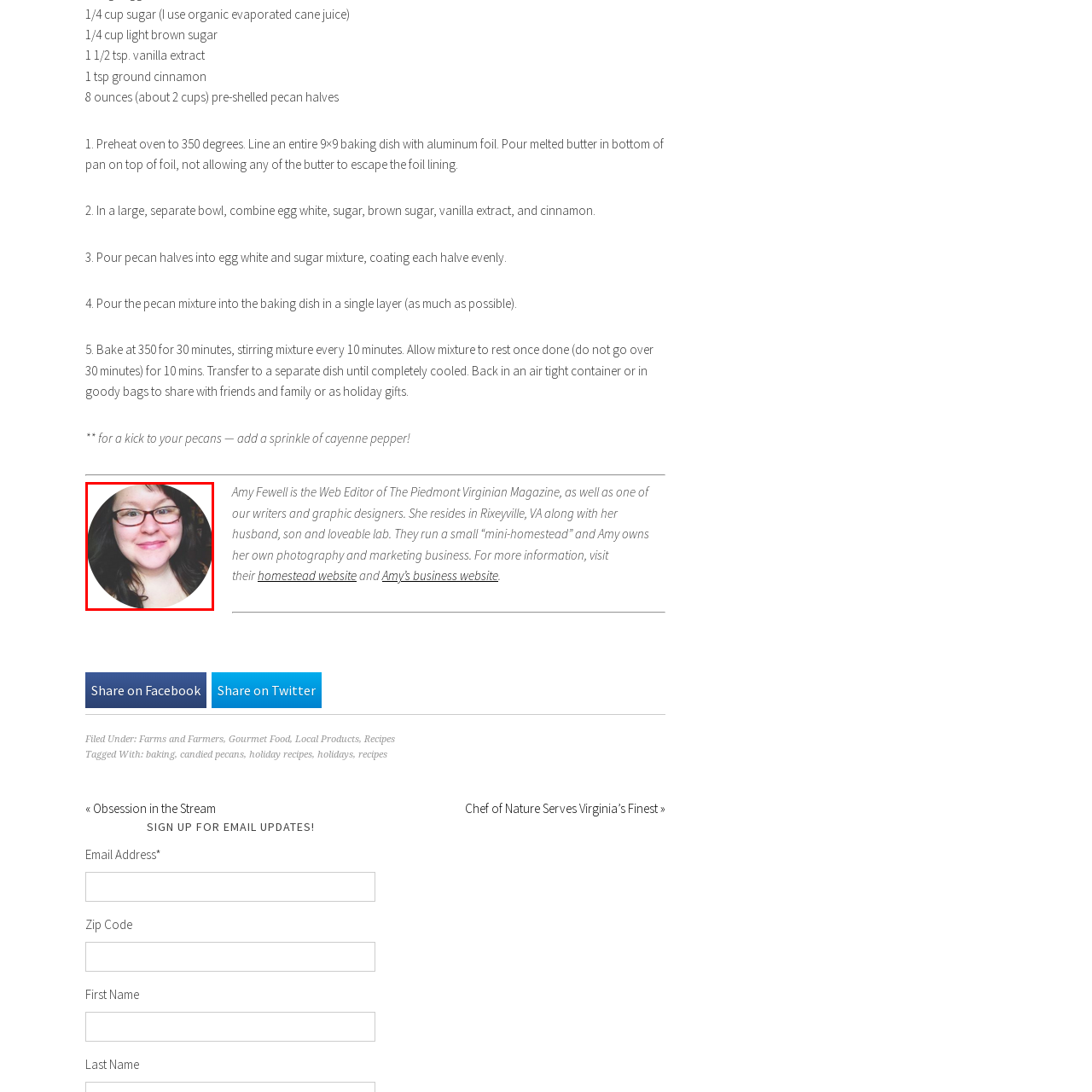Where does Amy Fewell reside?
Examine the image within the red bounding box and provide a comprehensive answer to the question.

According to the caption, Amy Fewell resides in Rixeyville, VA, which is mentioned as her place of residence.